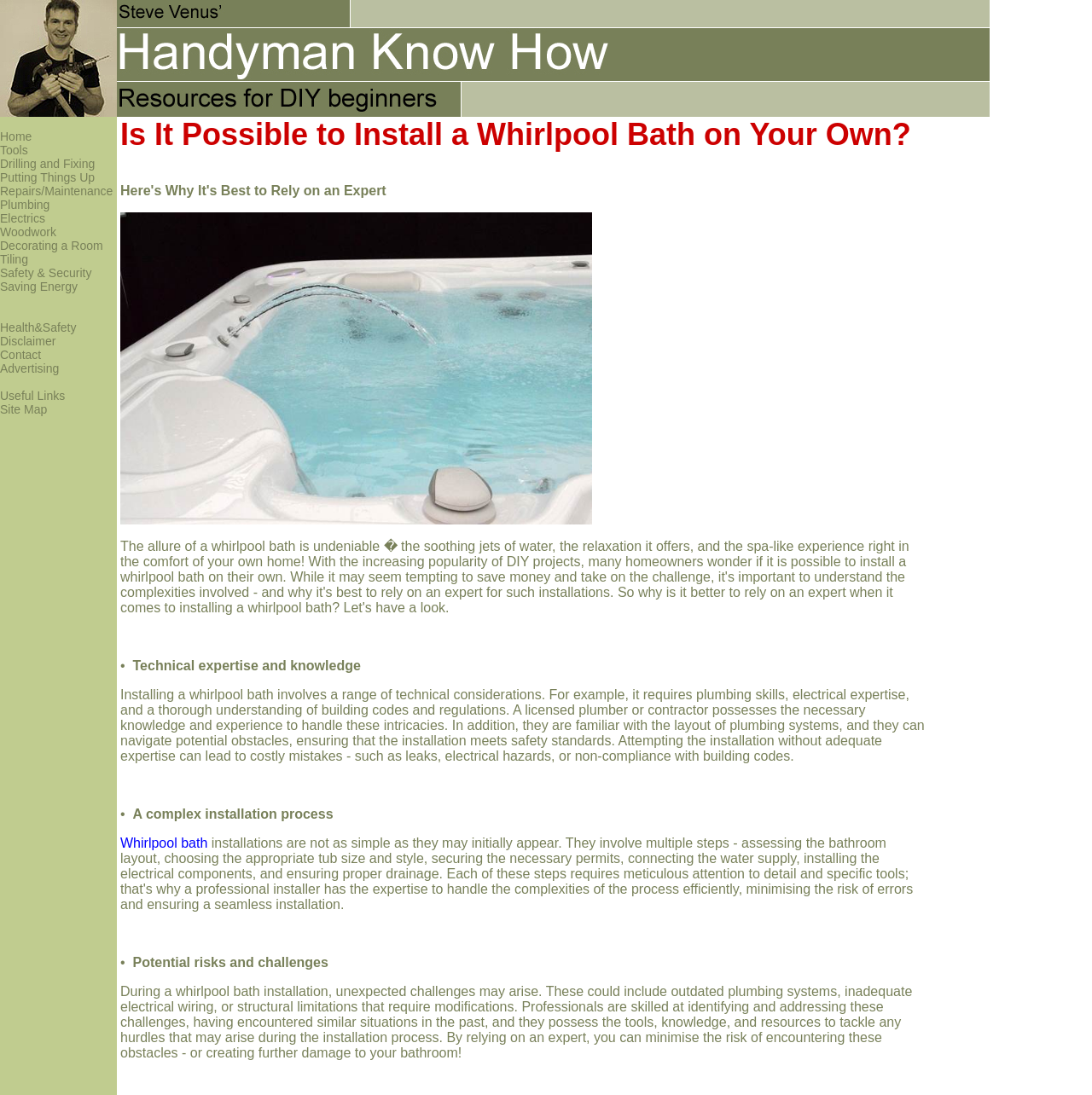Find the bounding box coordinates of the clickable element required to execute the following instruction: "Contact the website administrator". Provide the coordinates as four float numbers between 0 and 1, i.e., [left, top, right, bottom].

[0.0, 0.318, 0.038, 0.33]